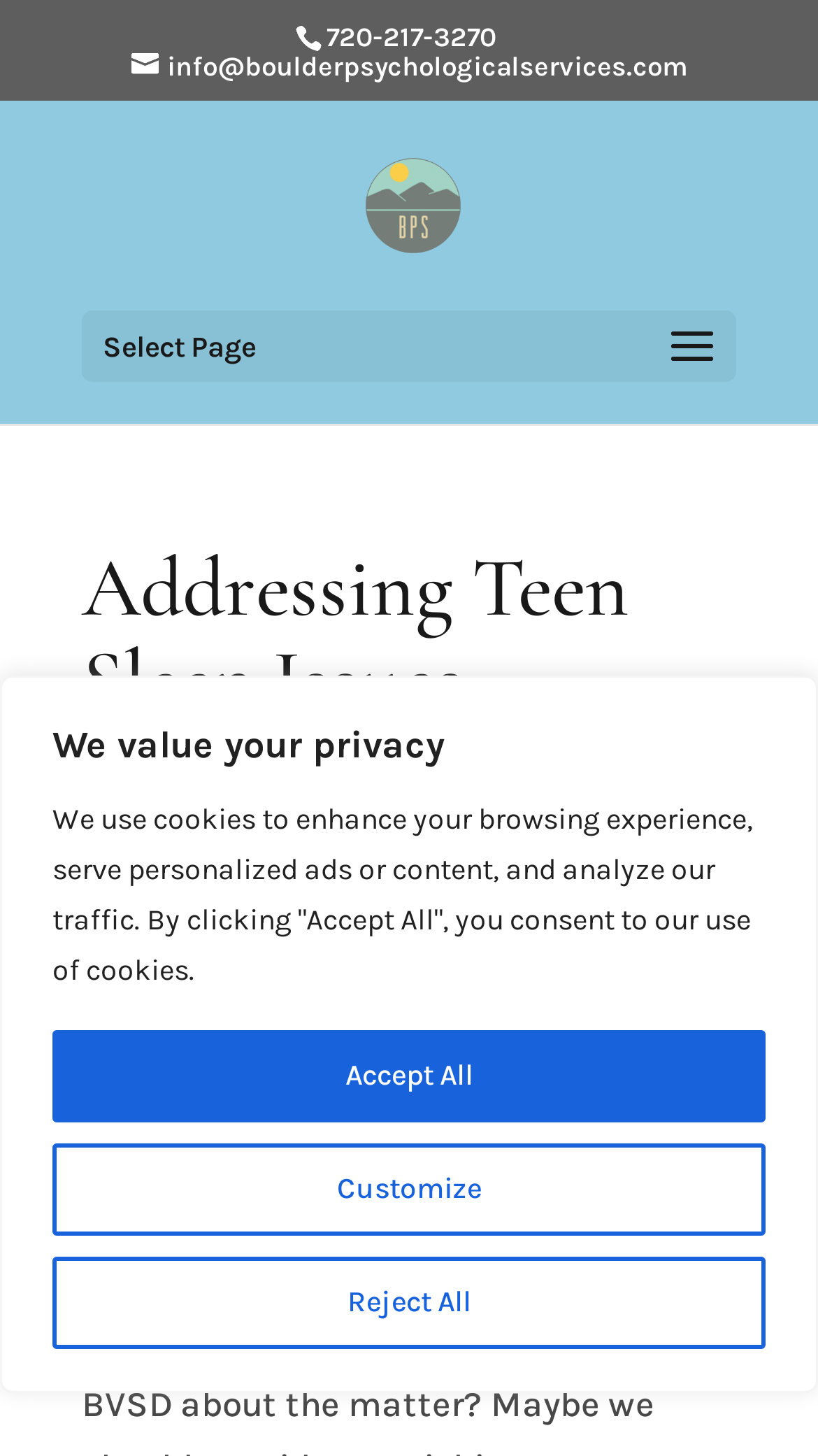Refer to the image and provide an in-depth answer to the question: 
What is the phone number of Boulder Psychological Services?

I found the phone number by looking at the static text element located at the top of the webpage, which displays the phone number '720-217-3270'.